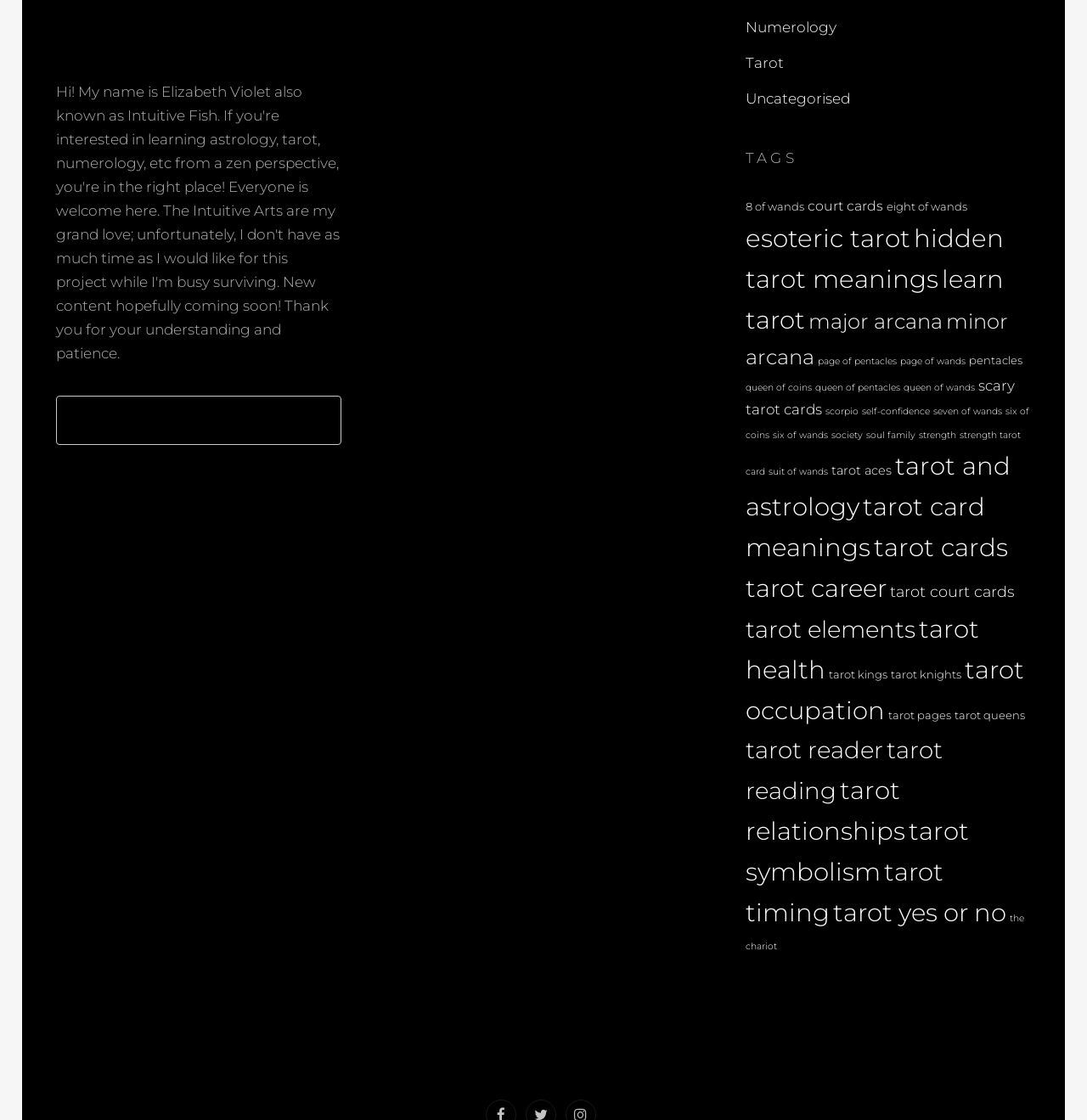Give a succinct answer to this question in a single word or phrase: 
What is the theme of the webpage?

Tarot